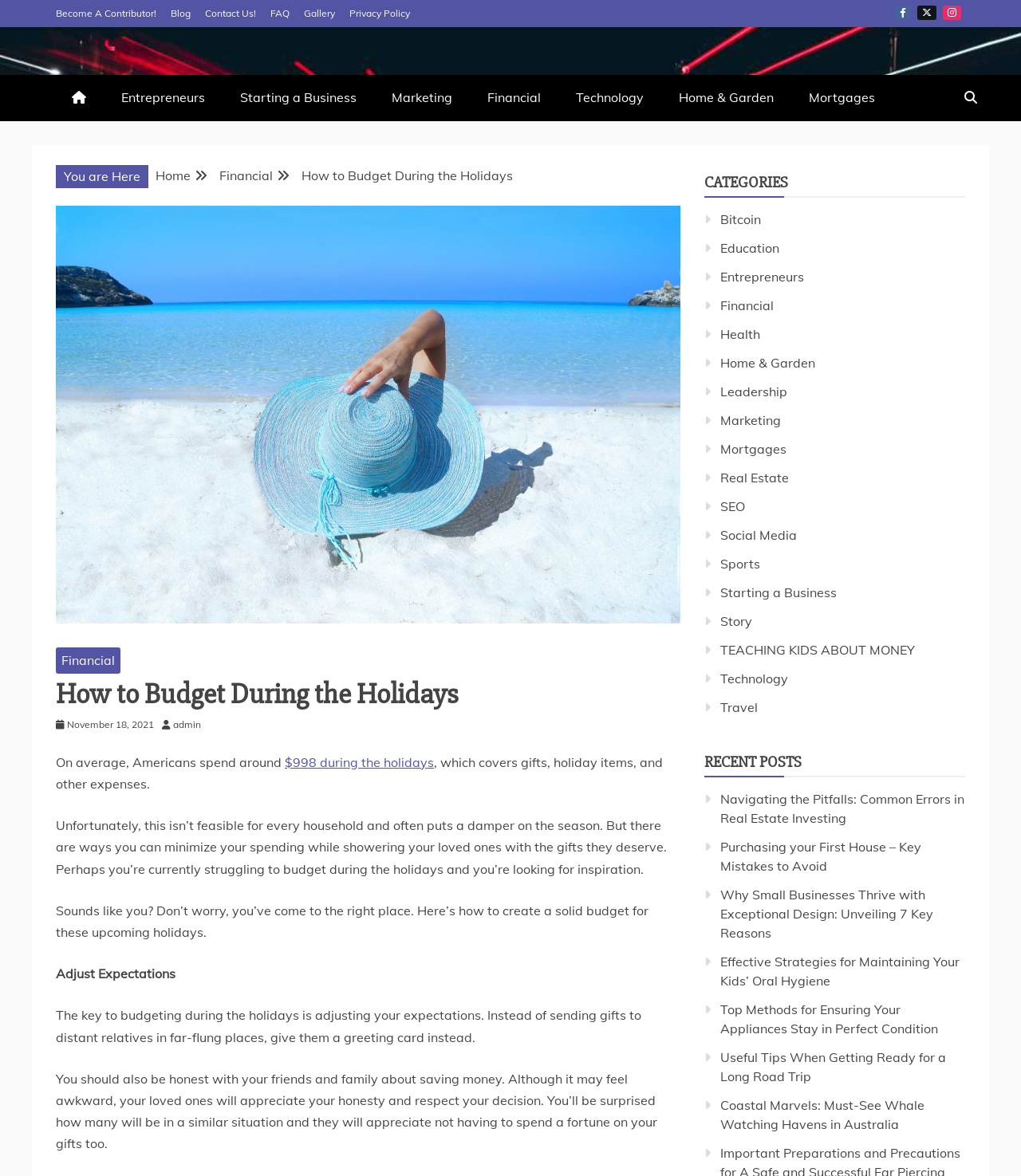How much do Americans spend on average during the holidays?
Answer the question based on the image using a single word or a brief phrase.

$998